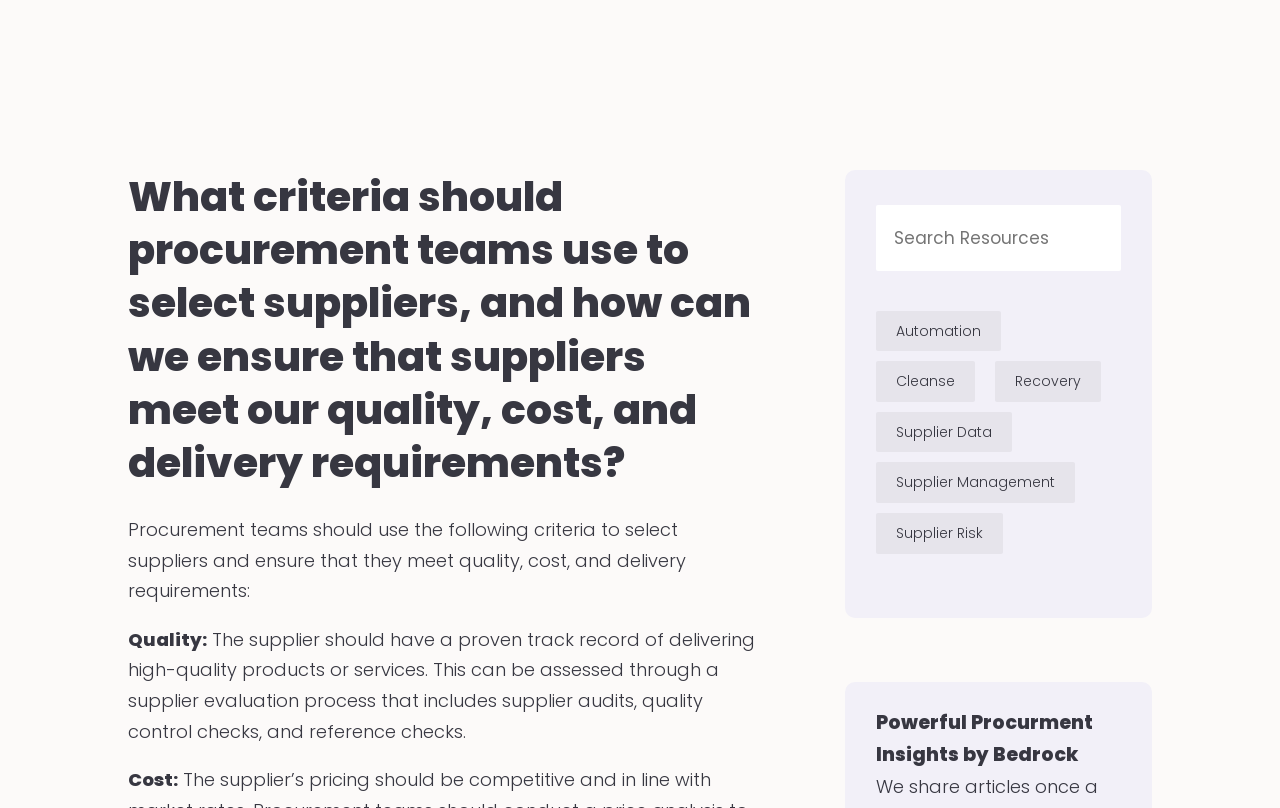Give the bounding box coordinates for the element described as: "Cold War Era".

None